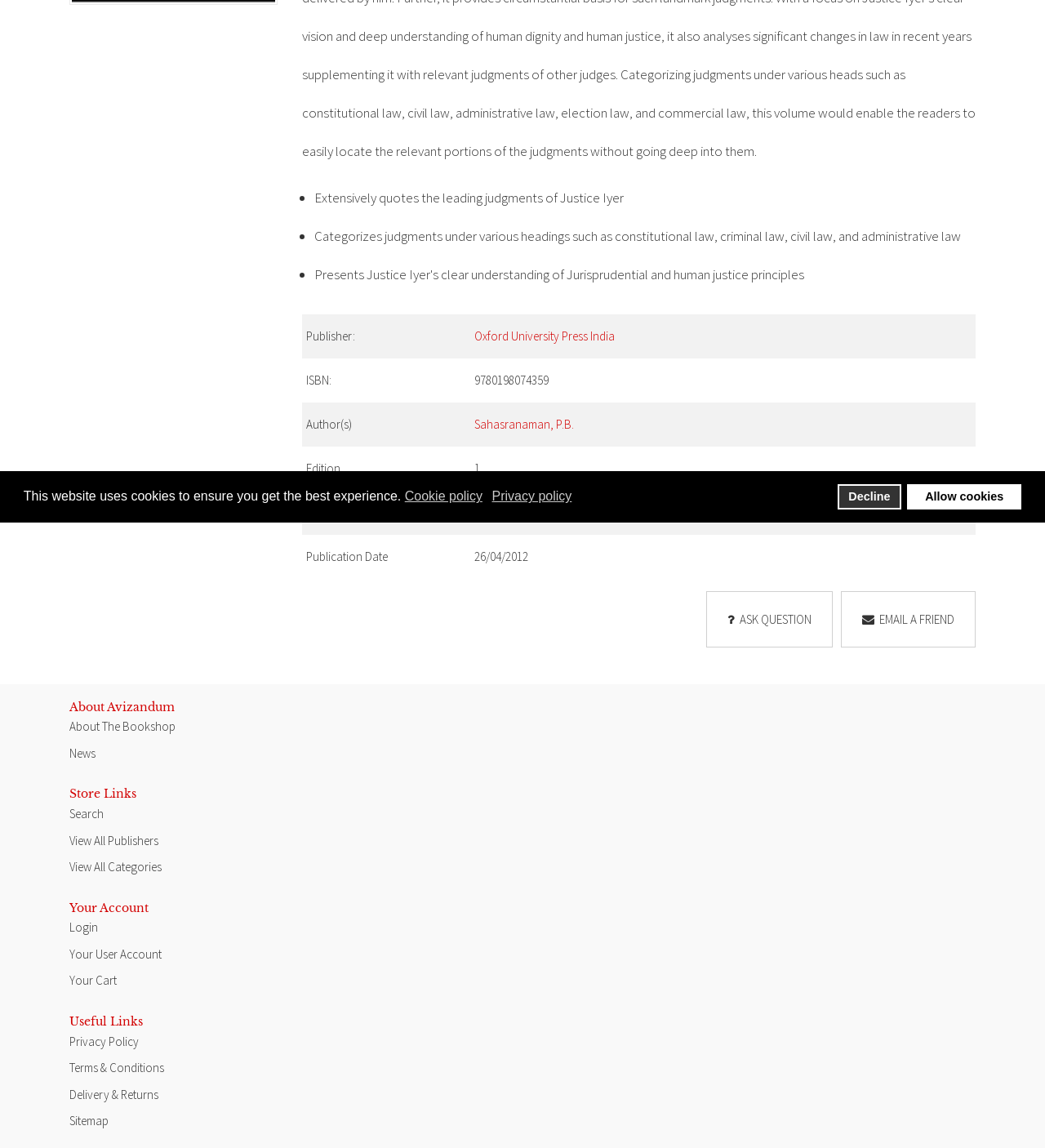Predict the bounding box of the UI element based on the description: "Privacy Policy". The coordinates should be four float numbers between 0 and 1, formatted as [left, top, right, bottom].

[0.066, 0.899, 0.934, 0.915]